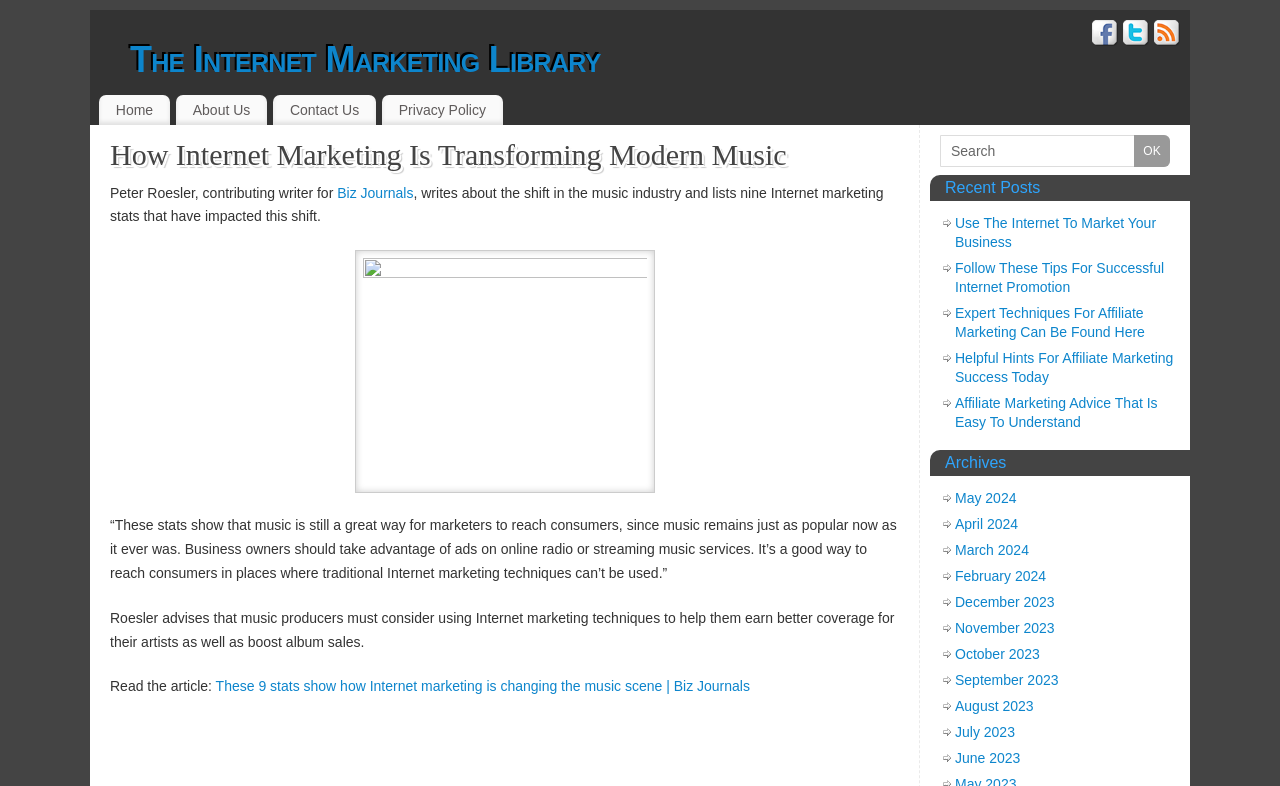Please identify the bounding box coordinates of the clickable area that will allow you to execute the instruction: "Search for something".

[0.734, 0.171, 0.914, 0.212]